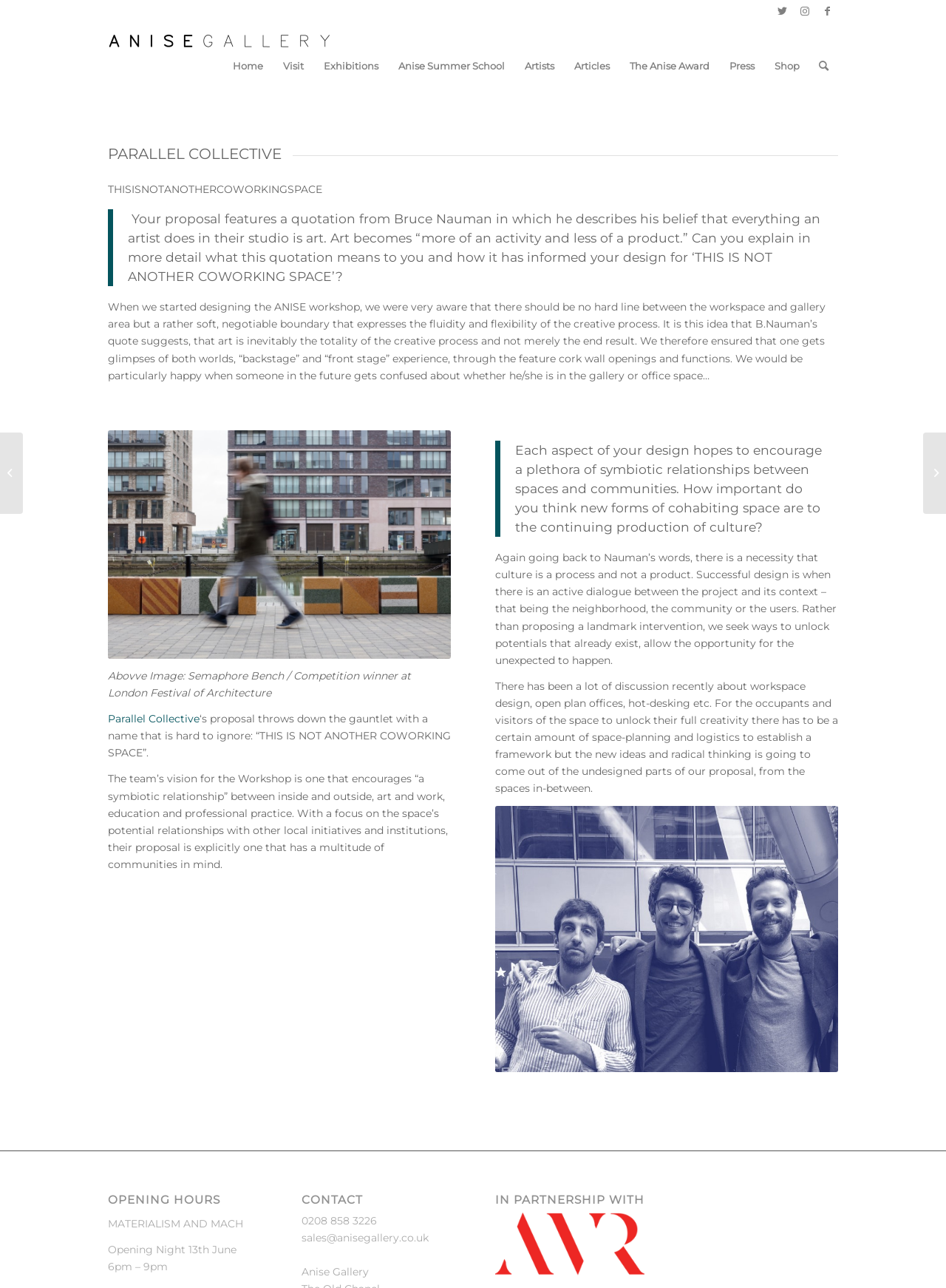Give a short answer to this question using one word or a phrase:
What is the name of the gallery?

Anise Gallery